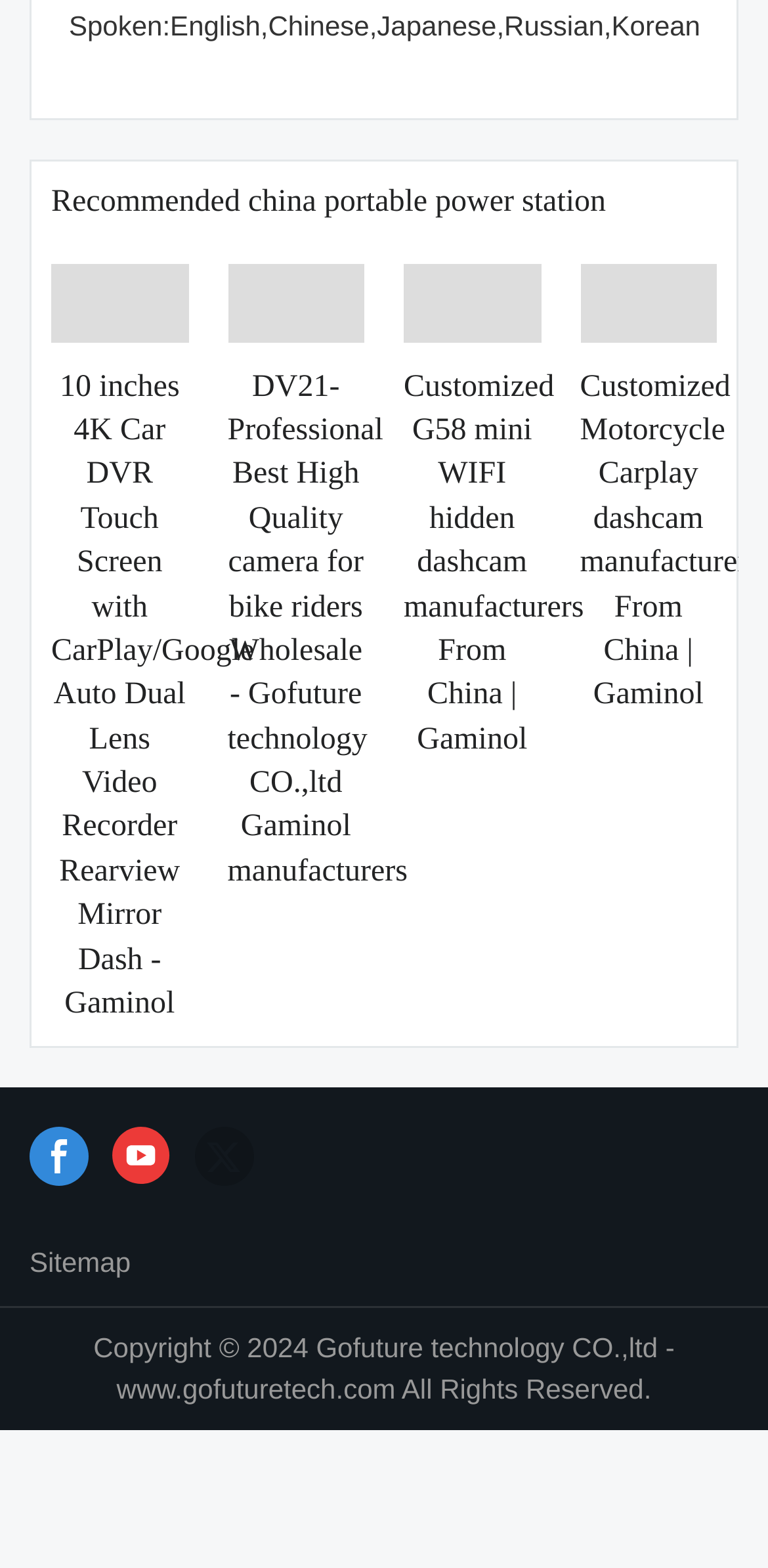Look at the image and answer the question in detail:
What social media platforms are linked?

I found three list items with links to social media platforms, which are facebook, youtube, and twitter.